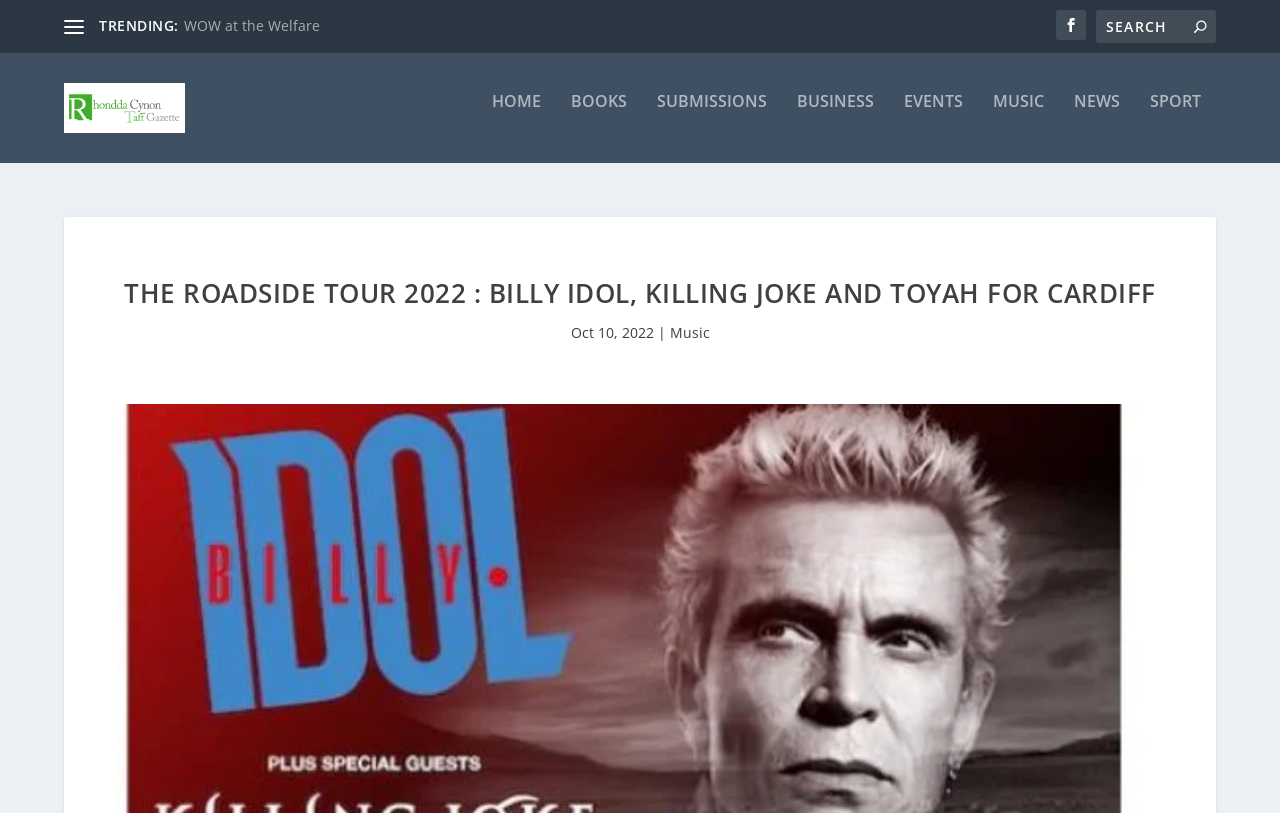Please specify the bounding box coordinates of the clickable region necessary for completing the following instruction: "Search for something". The coordinates must consist of four float numbers between 0 and 1, i.e., [left, top, right, bottom].

[0.856, 0.012, 0.95, 0.053]